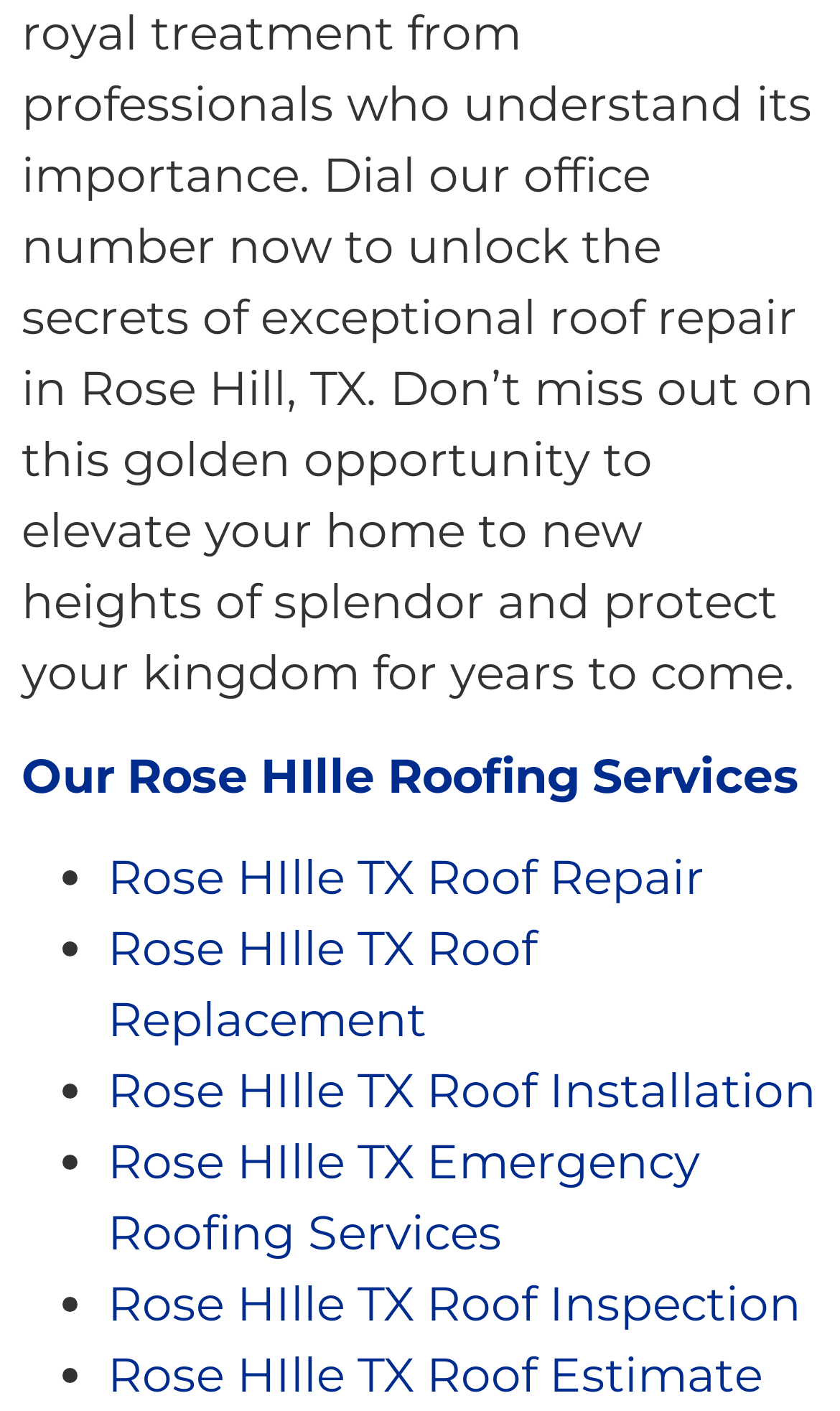From the image, can you give a detailed response to the question below:
How many types of roofing services are listed?

By counting the number of links provided on the webpage, I can see that there are six types of roofing services listed, which are roof repair, roof replacement, roof installation, emergency roofing services, roof inspection, and roof estimate.